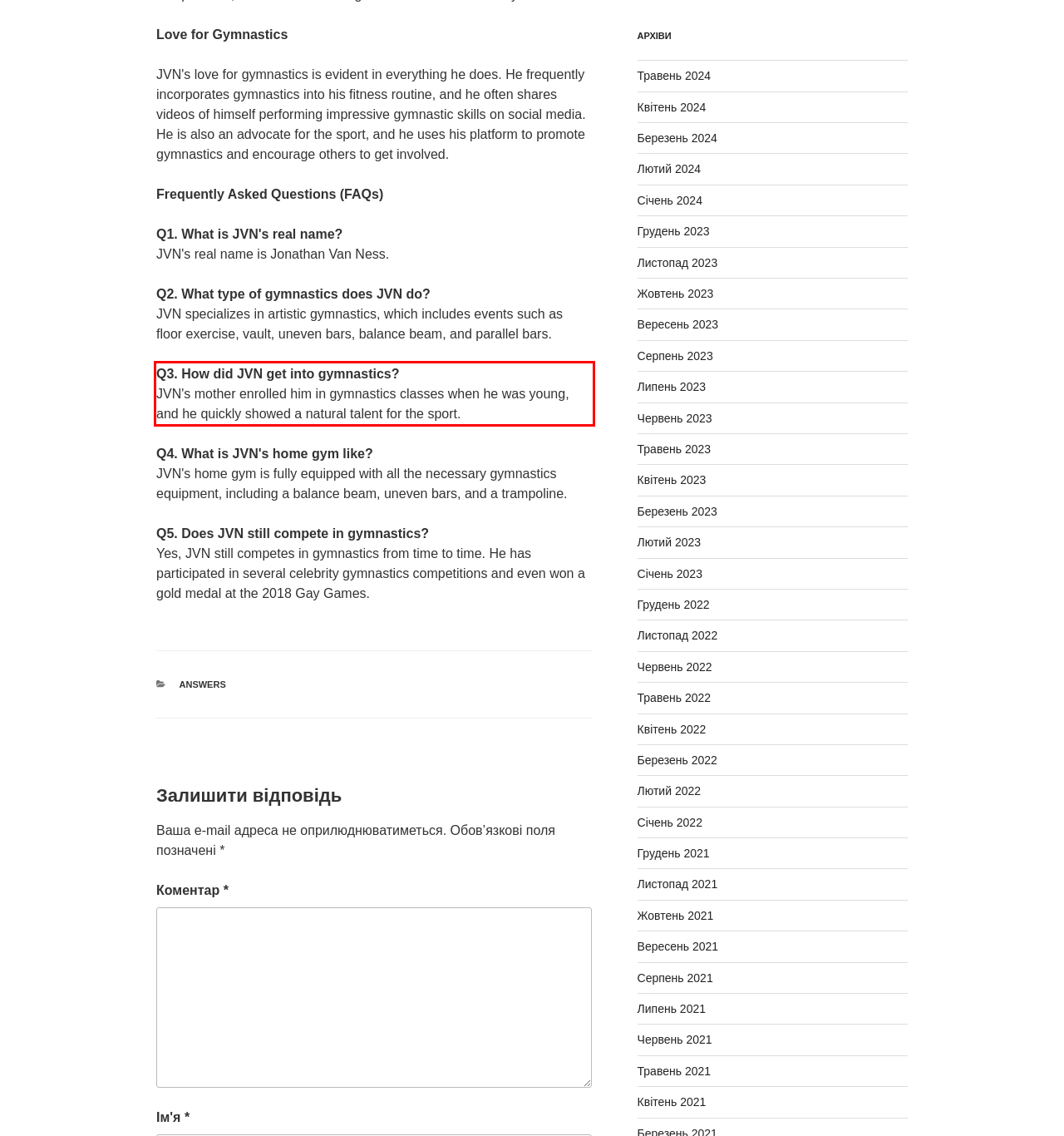You are provided with a webpage screenshot that includes a red rectangle bounding box. Extract the text content from within the bounding box using OCR.

Q3. How did JVN get into gymnastics? JVN's mother enrolled him in gymnastics classes when he was young, and he quickly showed a natural talent for the sport.